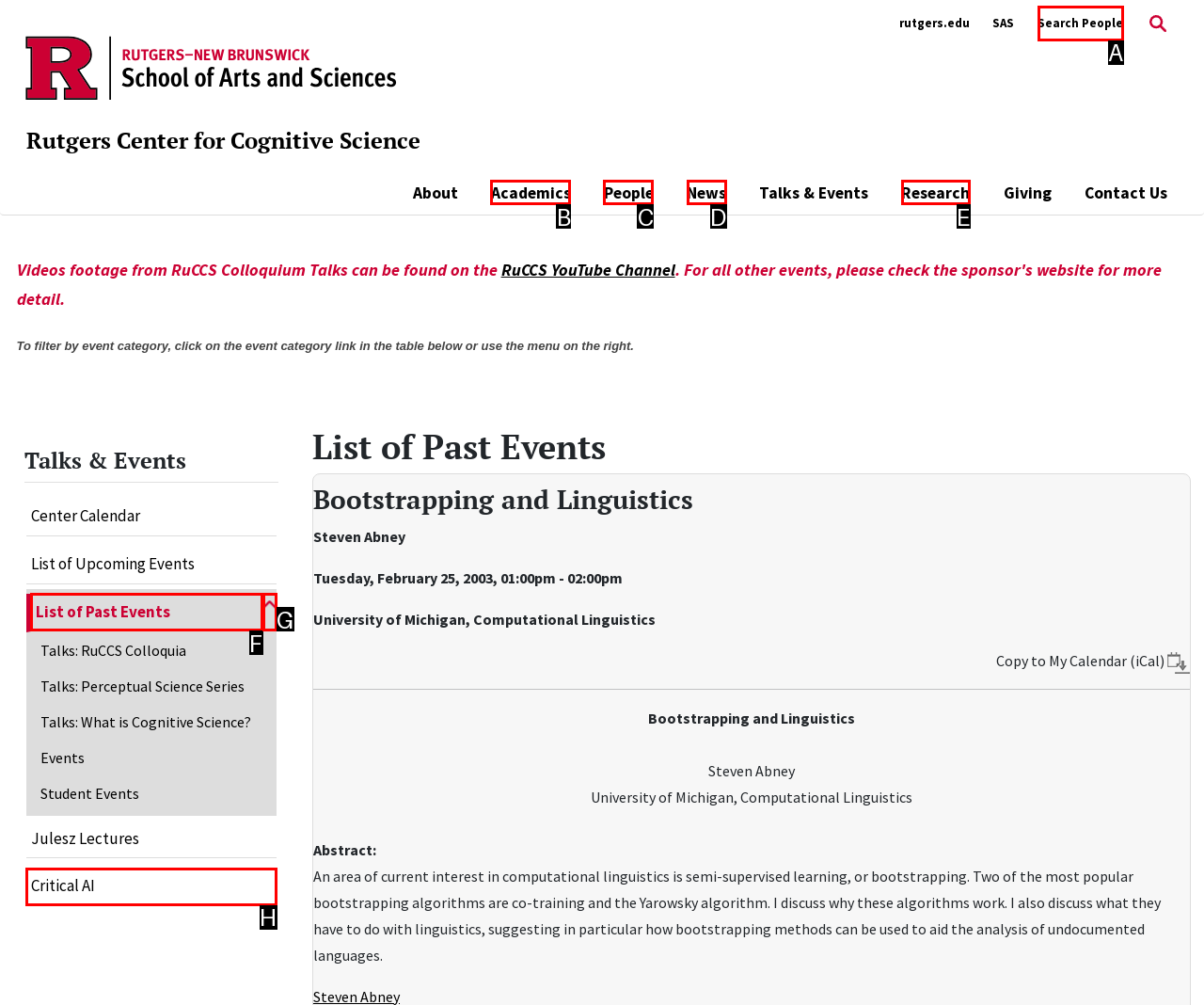From the given options, find the HTML element that fits the description: Search People. Reply with the letter of the chosen element.

A